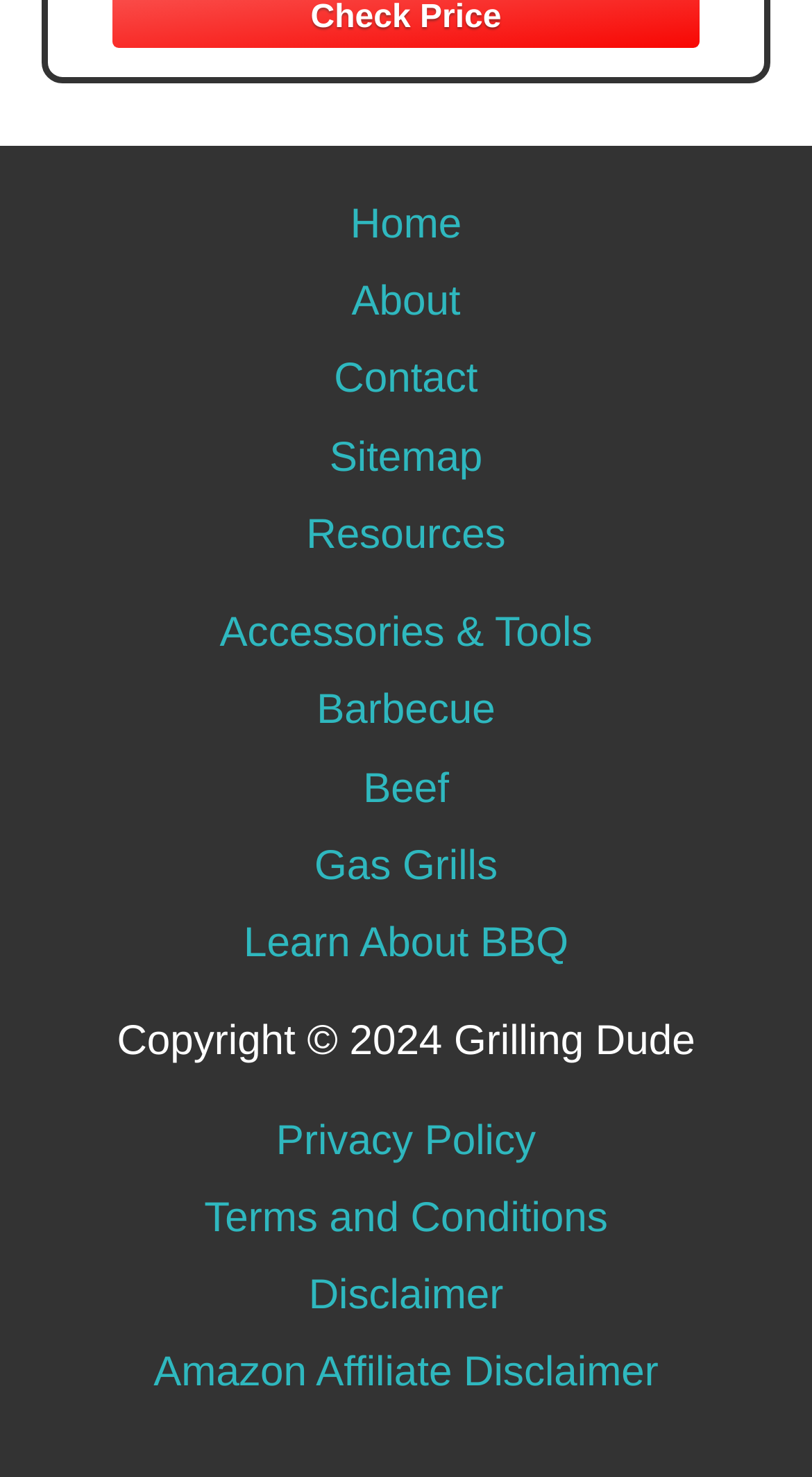By analyzing the image, answer the following question with a detailed response: How many categories are listed in the first footer widget?

I counted the number of categories listed under the 'Footer Widget 1' section, which are 'Accessories & Tools', 'Barbecue', 'Beef', 'Gas Grills', and 'Learn About BBQ', totaling 5 categories.